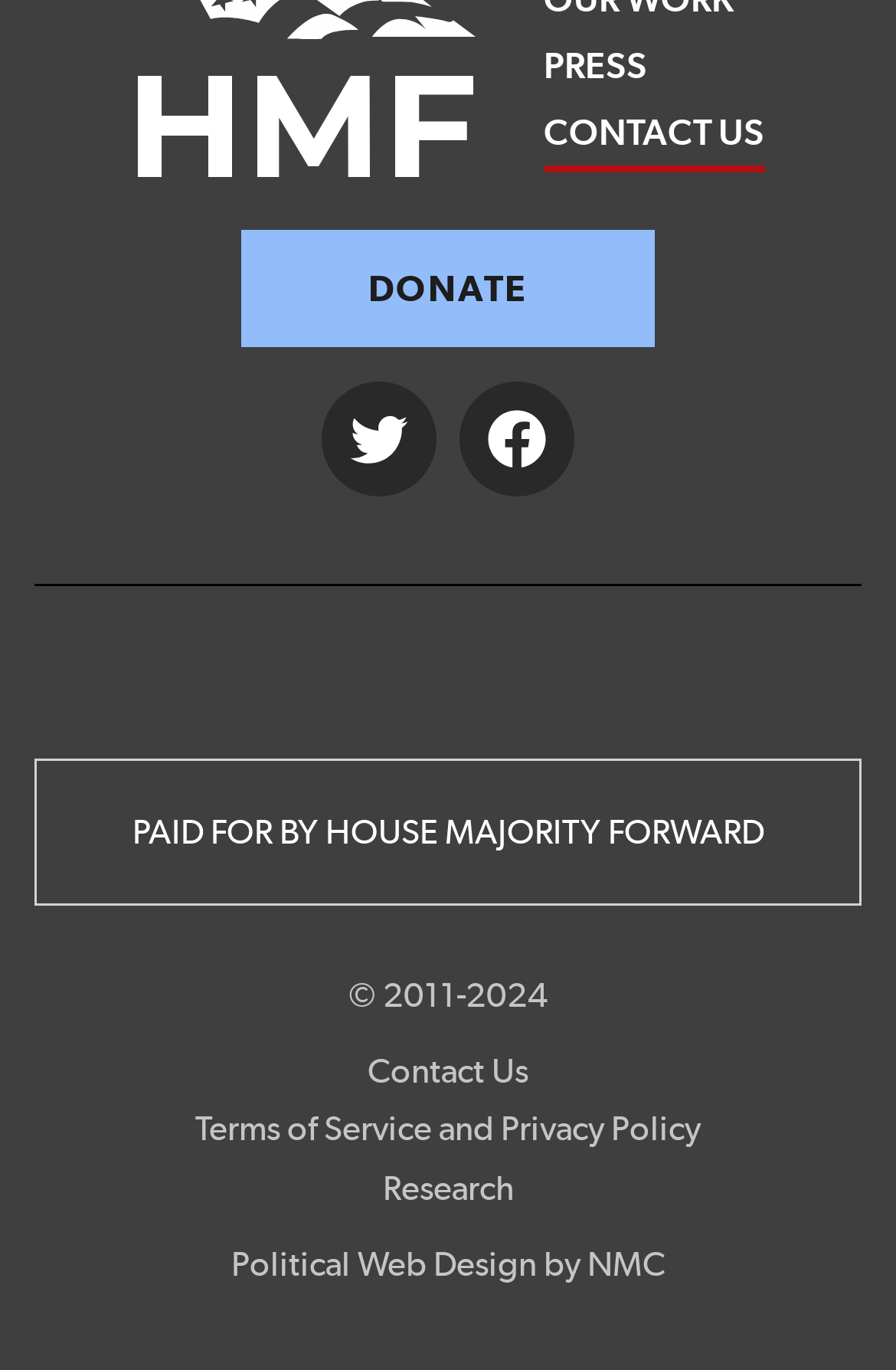Respond to the following query with just one word or a short phrase: 
How many social media links are there?

2